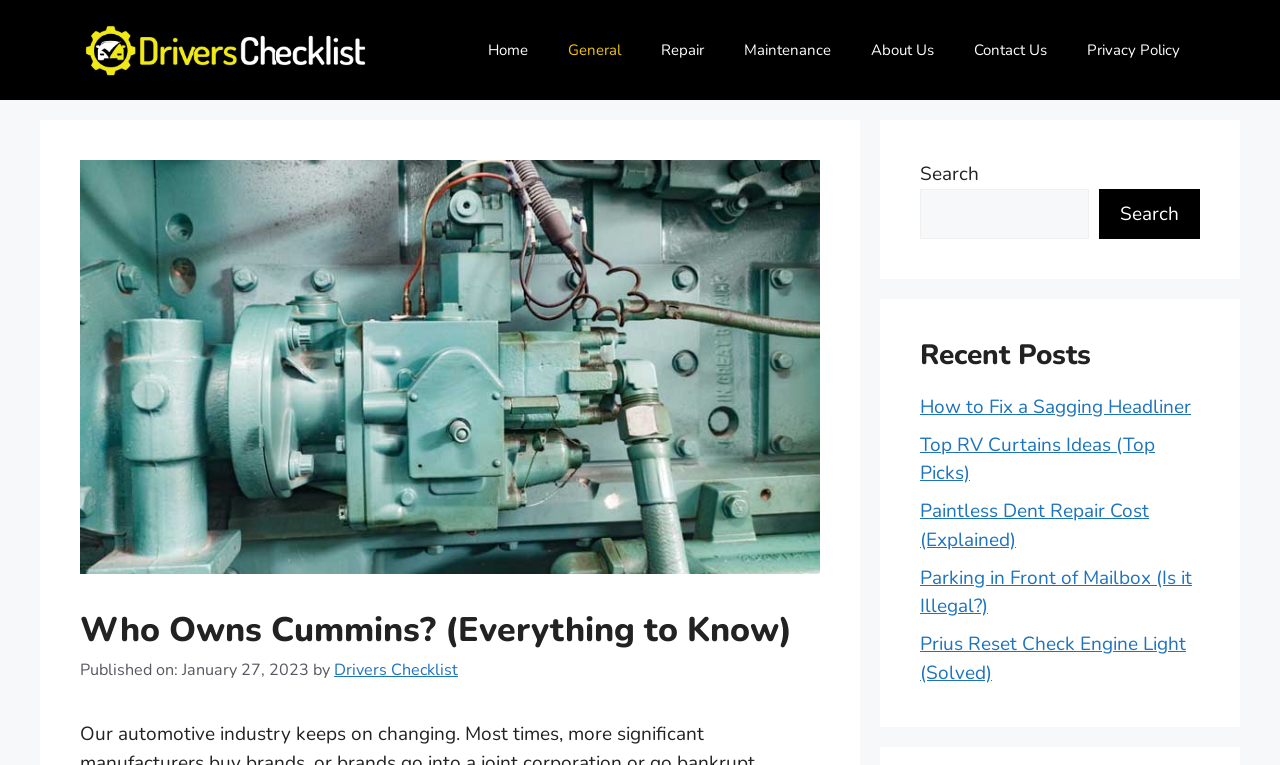Specify the bounding box coordinates of the element's area that should be clicked to execute the given instruction: "Go to the home page". The coordinates should be four float numbers between 0 and 1, i.e., [left, top, right, bottom].

[0.366, 0.026, 0.428, 0.105]